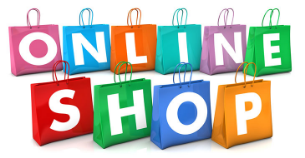What is the tone of the image?
Use the screenshot to answer the question with a single word or phrase.

Fun and accessible